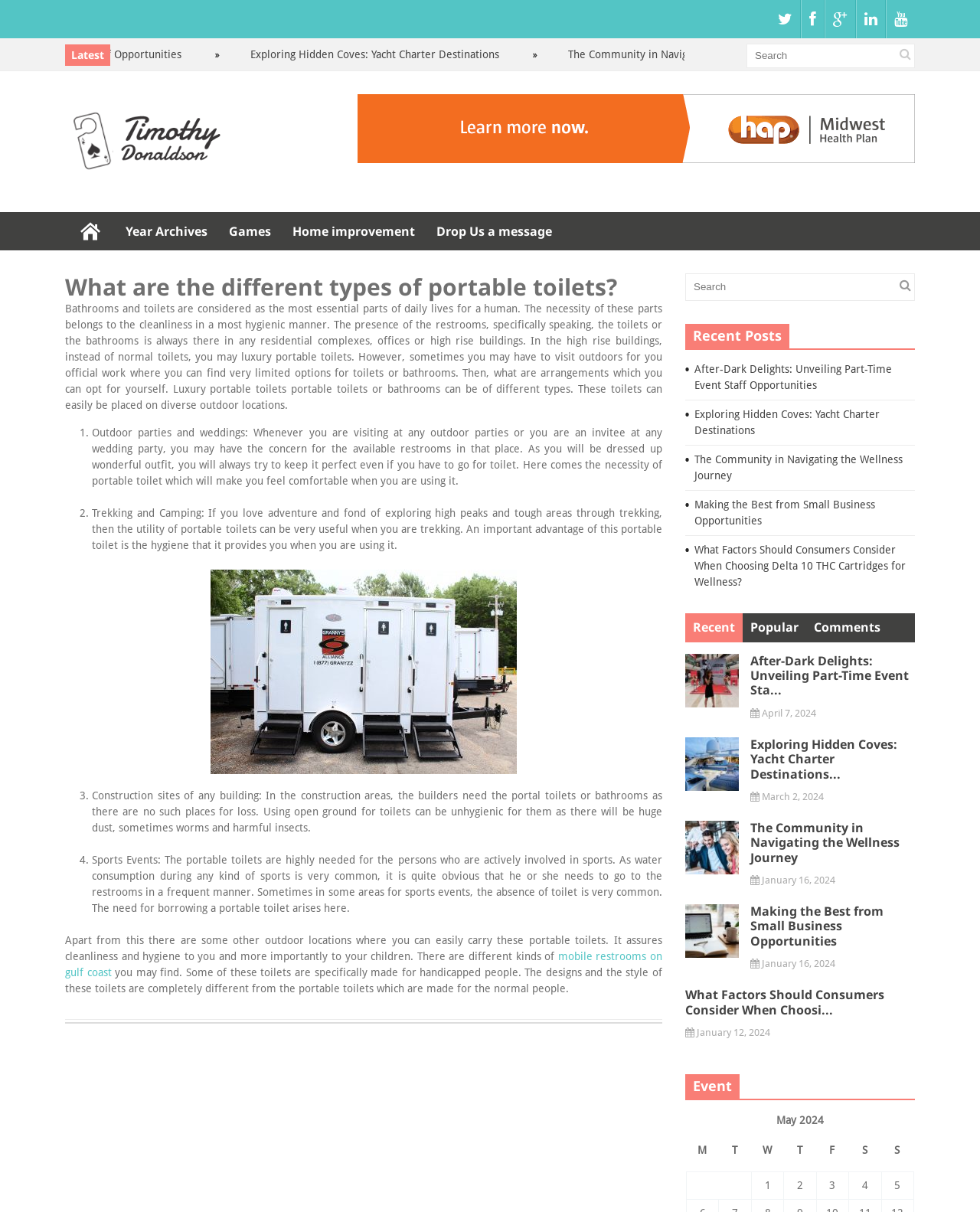Provide the bounding box coordinates for the specified HTML element described in this description: "title="Time To learn more things"". The coordinates should be four float numbers ranging from 0 to 1, in the format [left, top, right, bottom].

[0.066, 0.132, 0.301, 0.157]